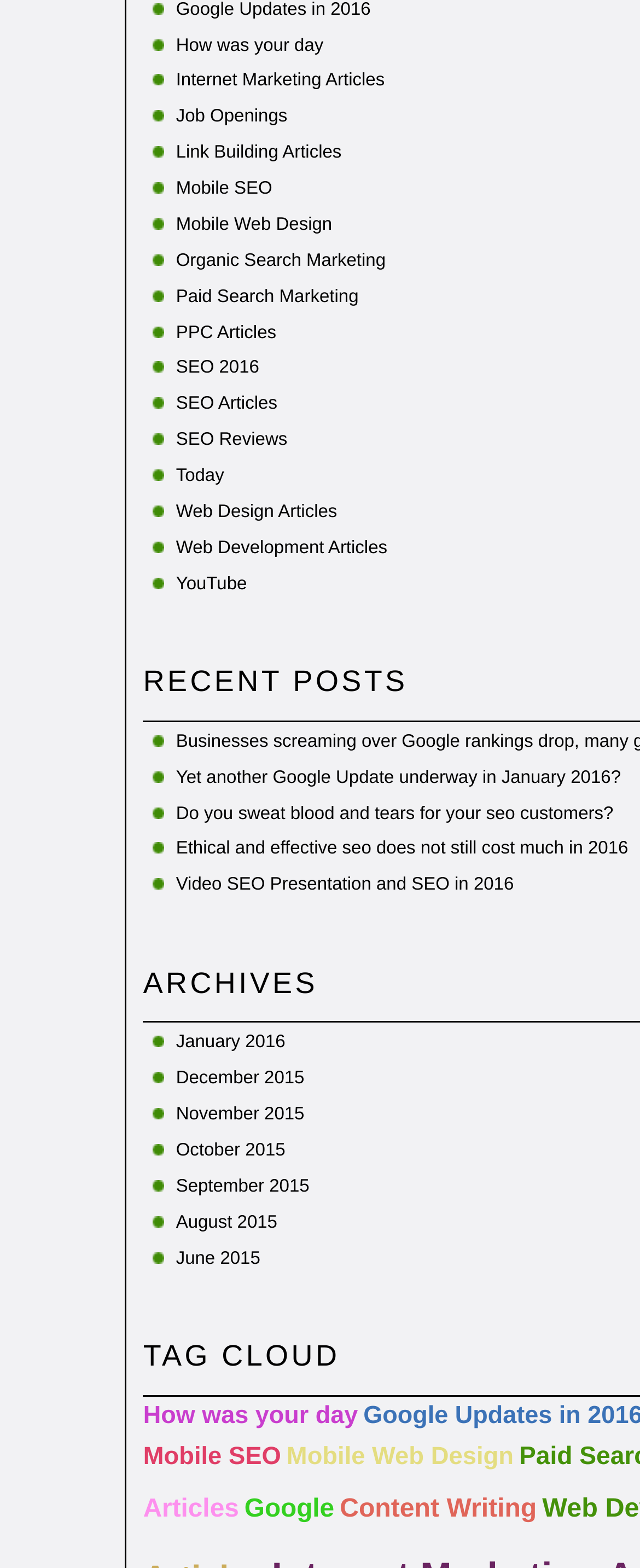Determine the bounding box coordinates of the section I need to click to execute the following instruction: "Explore 'Web Design Articles'". Provide the coordinates as four float numbers between 0 and 1, i.e., [left, top, right, bottom].

[0.275, 0.32, 0.527, 0.333]